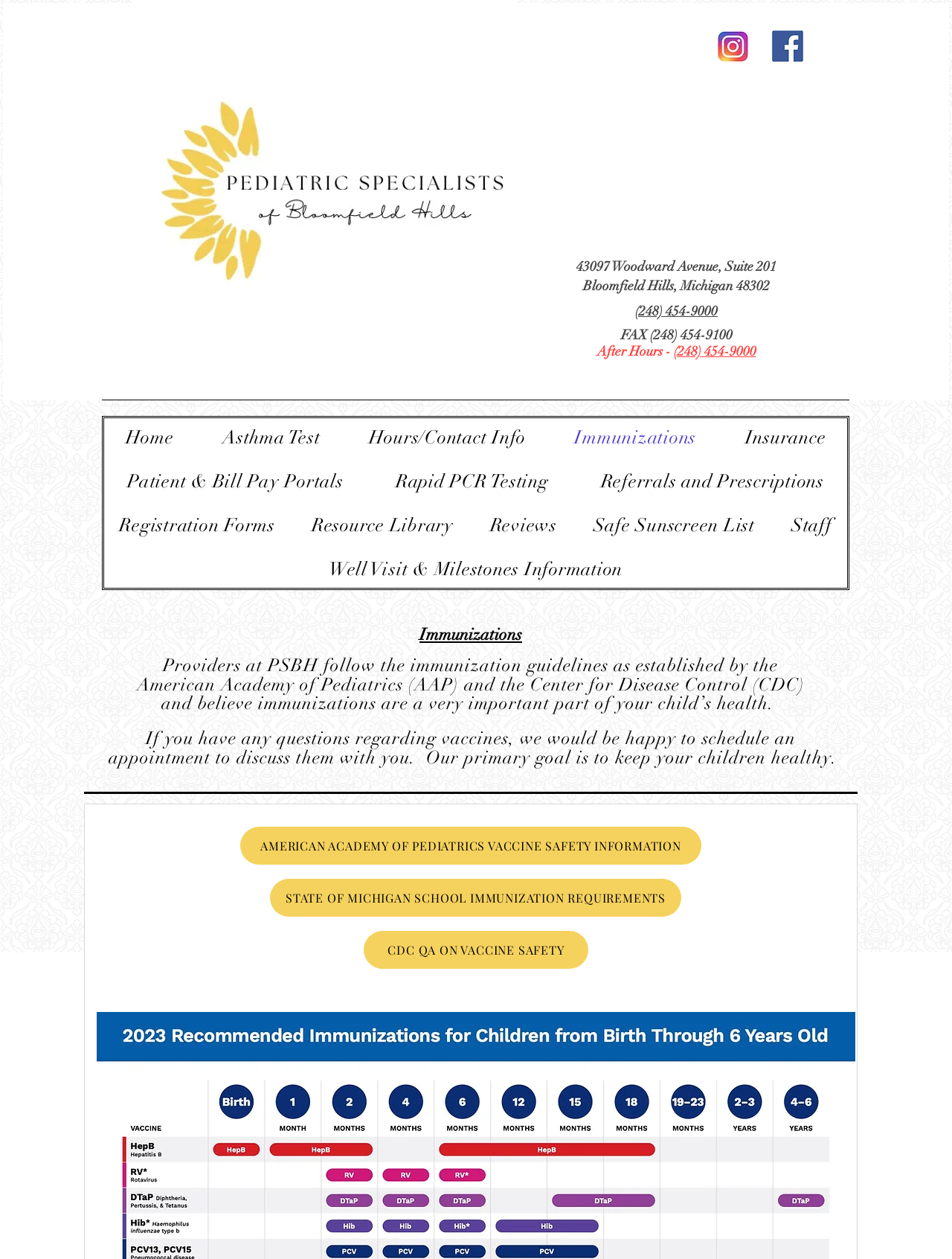Locate the bounding box coordinates of the area you need to click to fulfill this instruction: 'View Immunizations information'. The coordinates must be in the form of four float numbers ranging from 0 to 1: [left, top, right, bottom].

[0.373, 0.495, 0.616, 0.513]